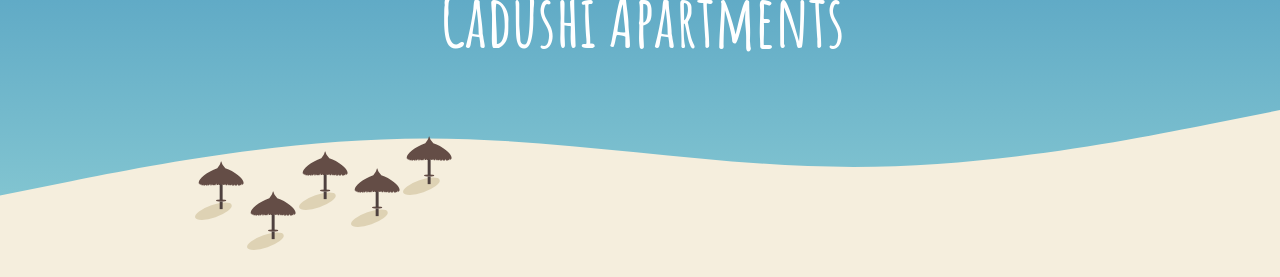What is the shape of the objects casting shadows?
Look at the image and respond with a one-word or short-phrase answer.

Umbrellas